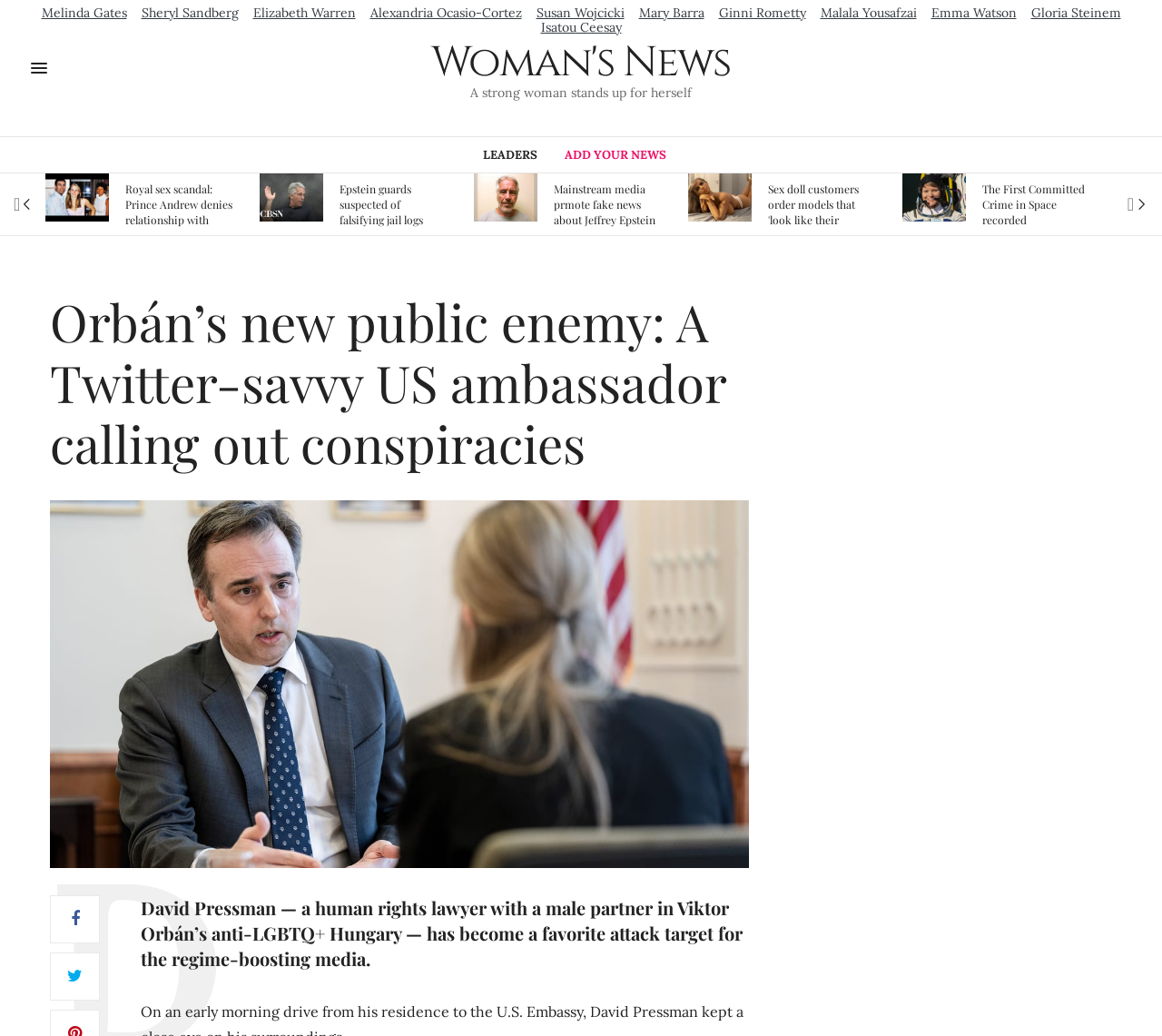Use the details in the image to answer the question thoroughly: 
What is the topic of the first article?

I found the answer by looking at the first article on the webpage, which has a heading that says 'Epstein guards suspected of falsifying jail logs'.